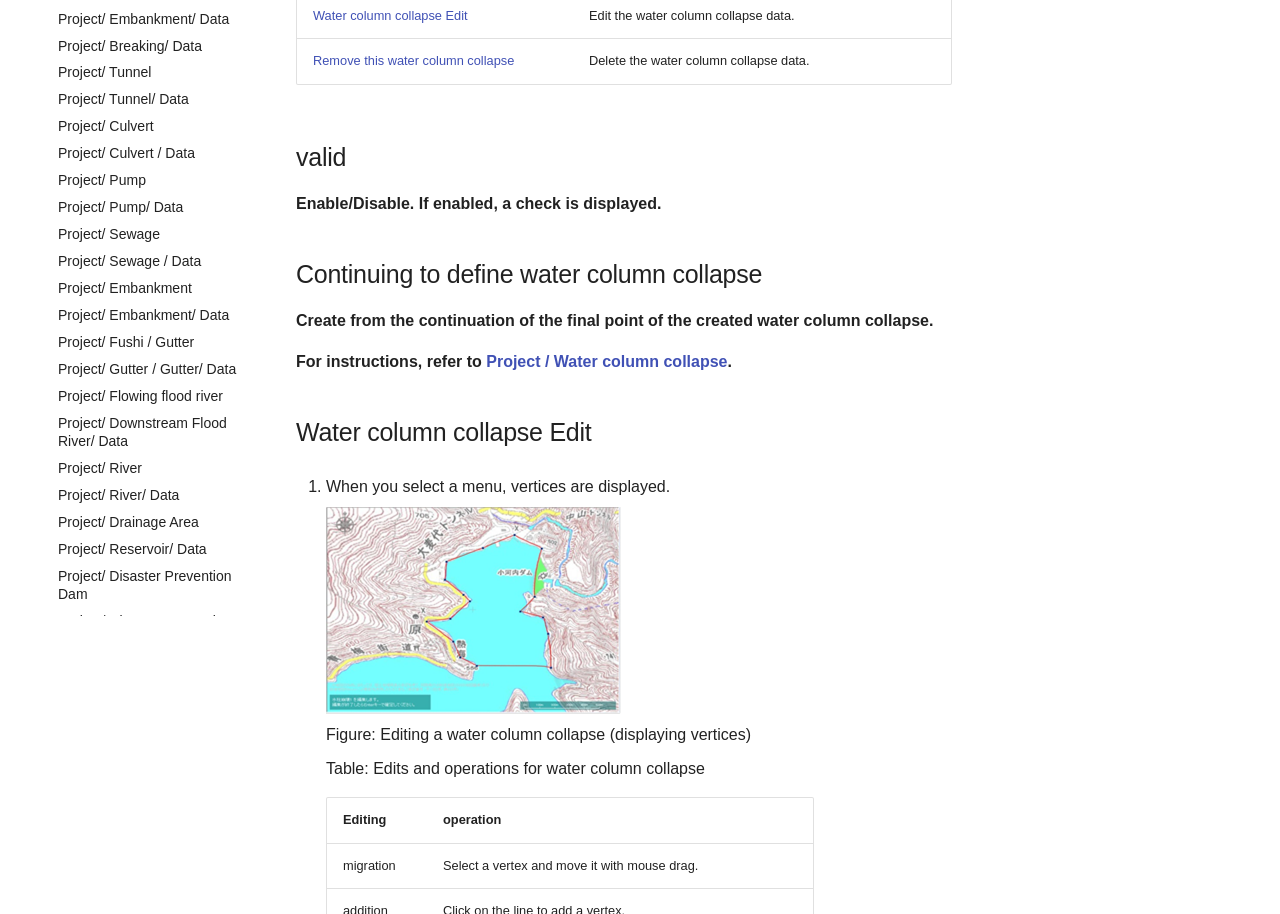Locate the UI element described by Project/ Storm surge and provide its bounding box coordinates. Use the format (top-left x, top-left y, bottom-right x, bottom-right y) with all values as floating point numbers between 0 and 1.

[0.045, 0.719, 0.197, 0.738]